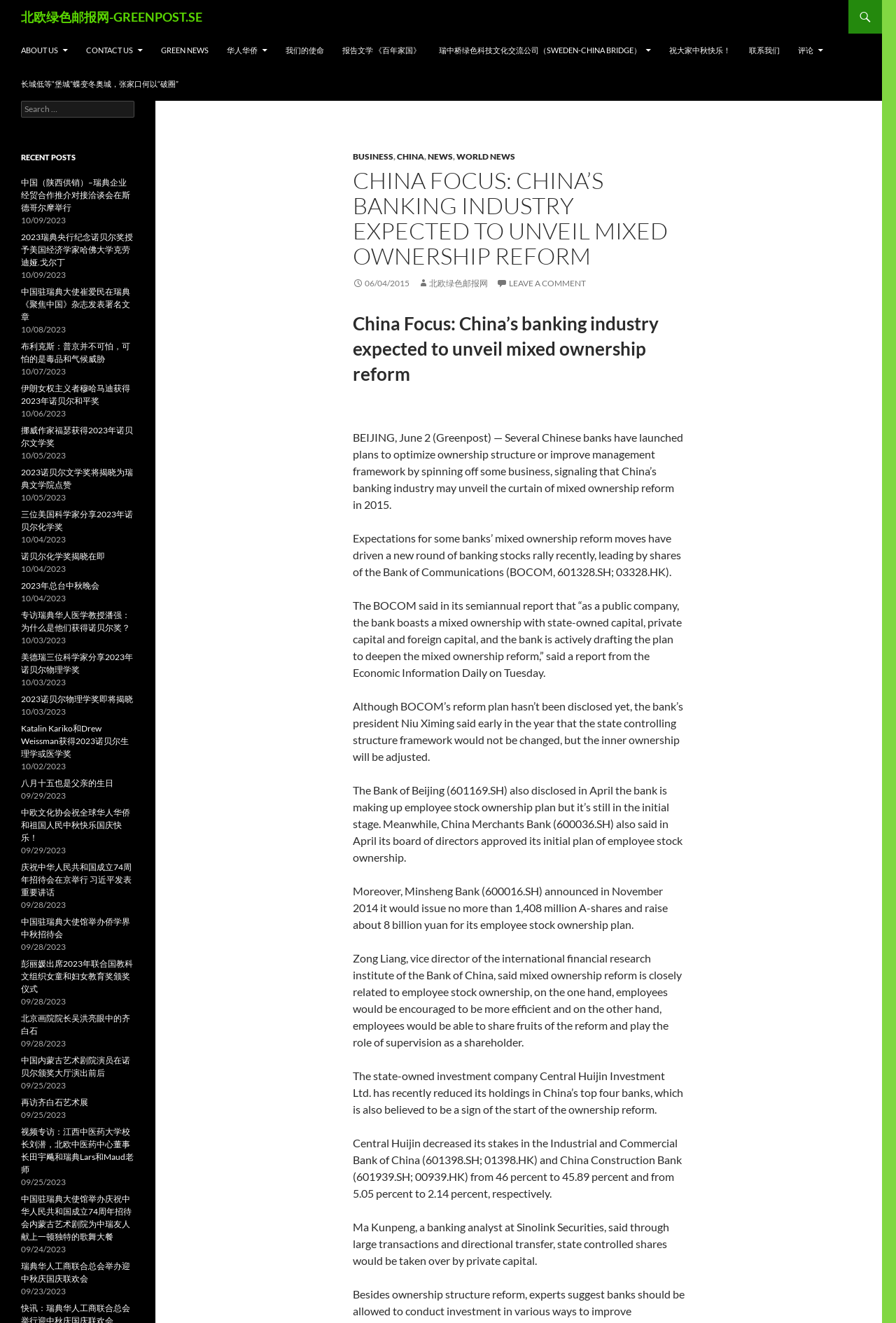Provide an in-depth description of the elements and layout of the webpage.

The webpage is a news website with a focus on China and its relations with Europe, particularly Sweden. At the top, there is a heading "北欧绿色邮报网-GREENPOST.SE" which is also a link. Below it, there are several links to different sections of the website, including "ABOUT US", "CONTACT US", "GREEN NEWS", and others.

The main content of the webpage is an article titled "CHINA FOCUS: CHINA’S BANKING INDUSTRY EXPECTED TO UNVEIL MIXED OWNERSHIP REFORM". The article discusses the potential reform of China's banking industry, including the plans of several Chinese banks to optimize their ownership structure and management framework. The article cites various sources, including reports from the Economic Information Daily and statements from bank officials.

To the right of the article, there is a search bar and a section titled "RECENT POSTS", which lists several recent news articles with links to each article. The articles appear to be related to China and Europe, with topics including business, politics, and culture.

At the bottom of the webpage, there are more links to other sections of the website, including "BUSINESS", "CHINA", "NEWS", and "WORLD NEWS". There is also a link to leave a comment on the article.